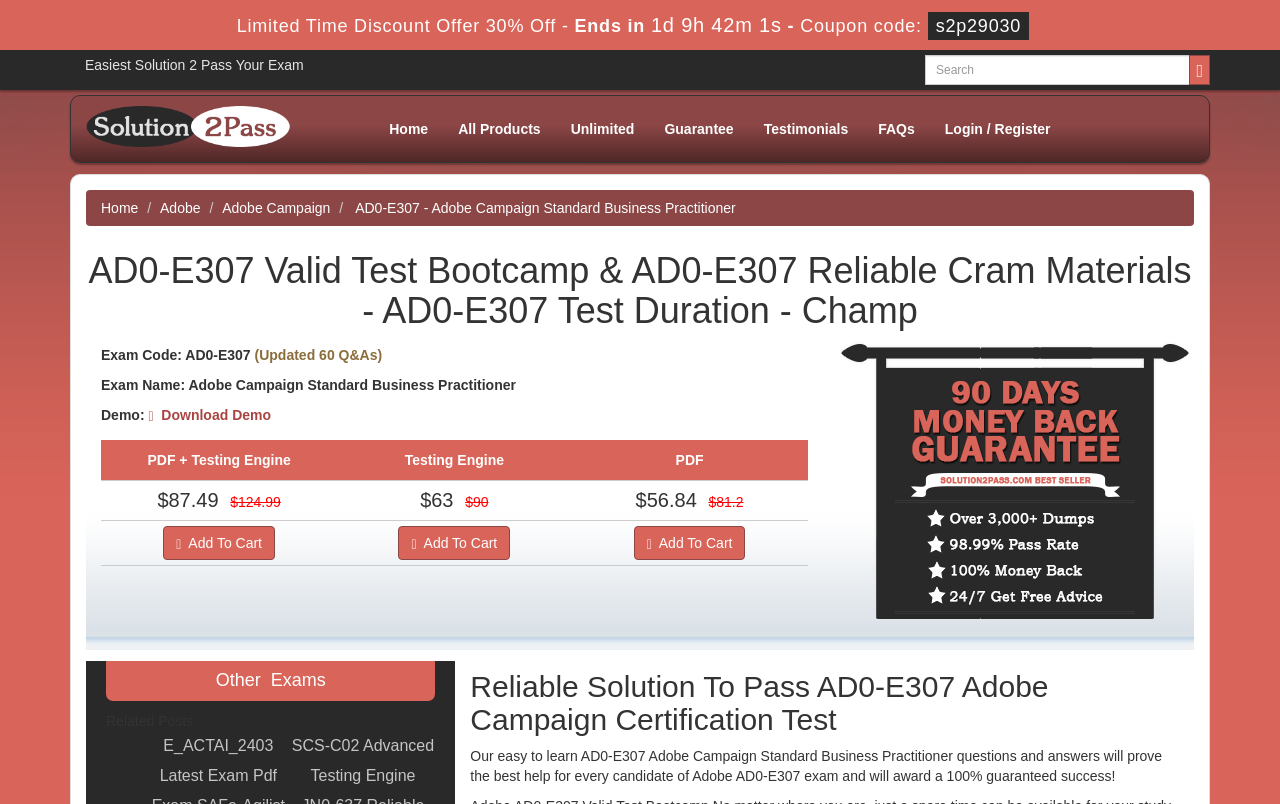What is the name of the exam?
Provide an in-depth and detailed explanation in response to the question.

The name of the exam is mentioned in the static text element, which states 'Exam Name: Adobe Campaign Standard Business Practitioner'.